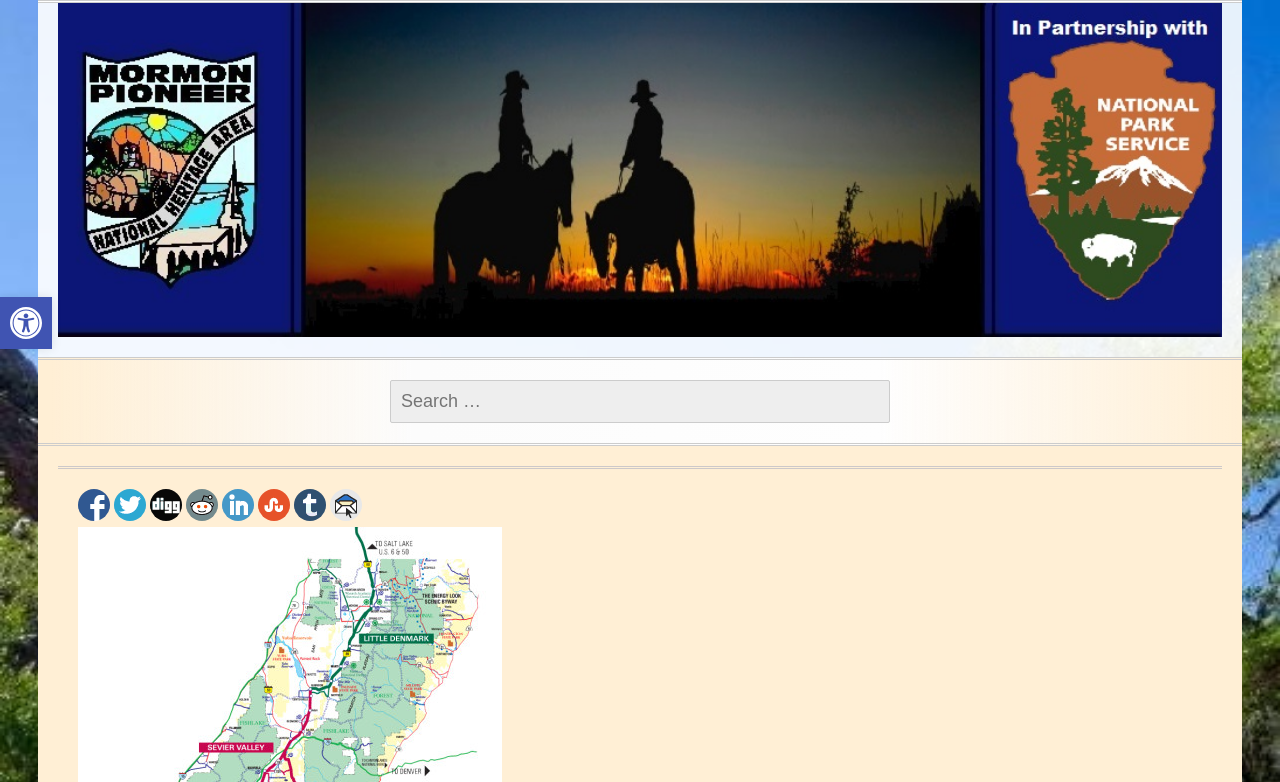What is the position of the search box on the webpage?
Ensure your answer is thorough and detailed.

I found the answer by looking at the bounding box coordinates of the search box element, which are [0.305, 0.486, 0.695, 0.541], indicating that the search box is located in the middle-right region of the webpage.